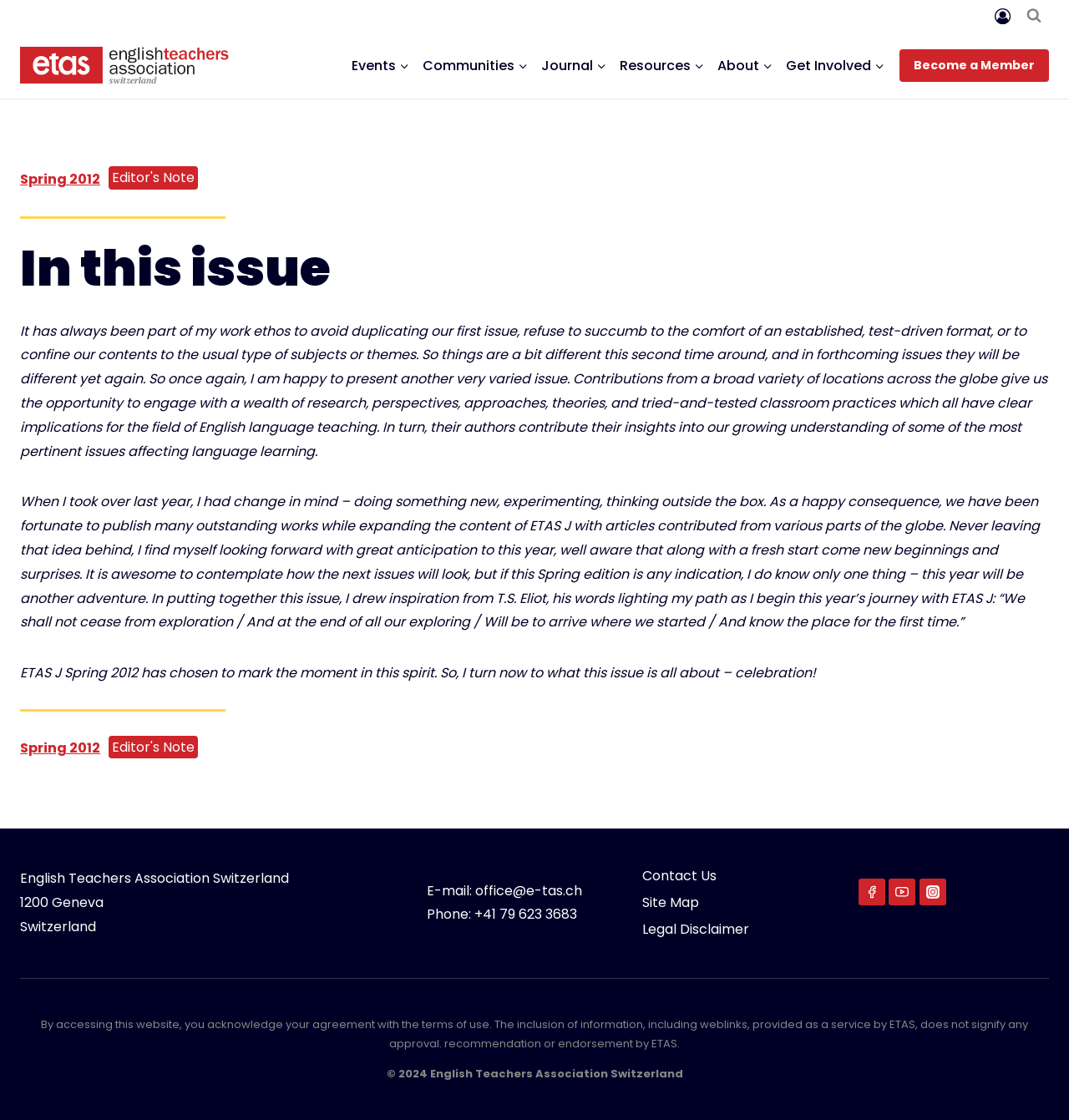Please determine the bounding box coordinates of the element to click on in order to accomplish the following task: "Contact Us". Ensure the coordinates are four float numbers ranging from 0 to 1, i.e., [left, top, right, bottom].

[0.601, 0.771, 0.779, 0.794]